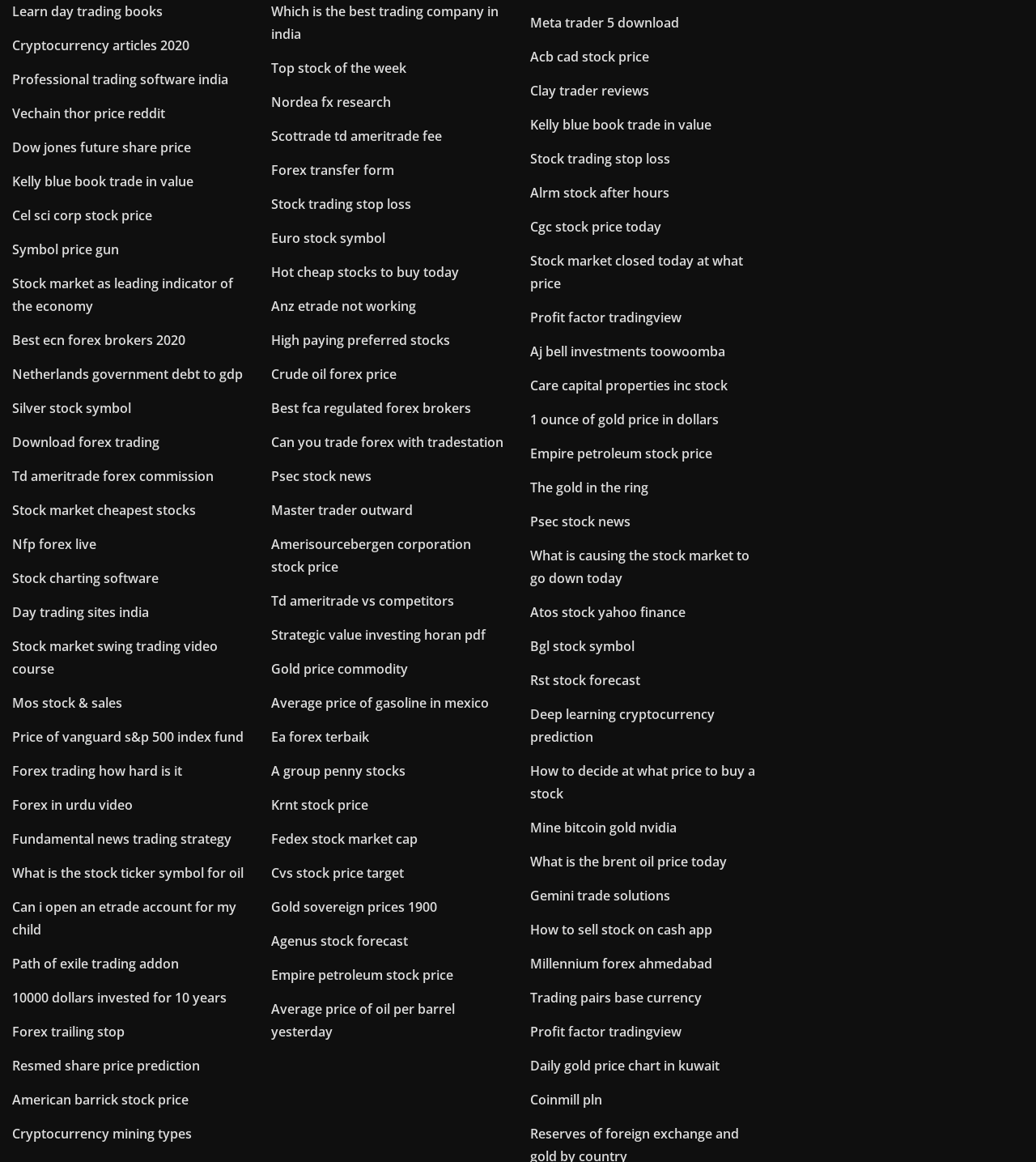Identify the bounding box coordinates for the element that needs to be clicked to fulfill this instruction: "View Lake Manager’s Report – March 2022". Provide the coordinates in the format of four float numbers between 0 and 1: [left, top, right, bottom].

None